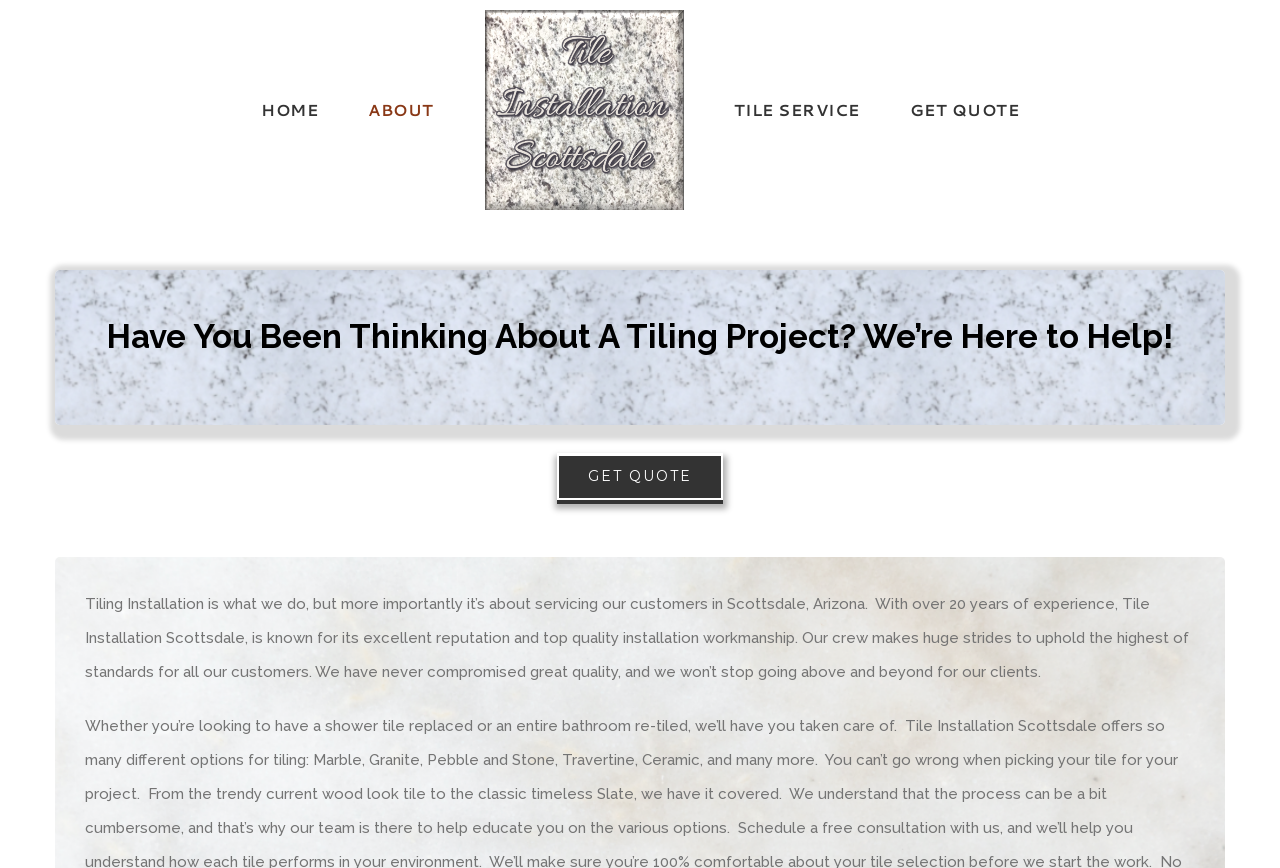What is the location of the company?
Answer the question with detailed information derived from the image.

I found the company's location by reading the StaticText element that describes the company's reputation and experience. The text mentions 'servicing our customers in Scottsdale, Arizona', which indicates the company's location.